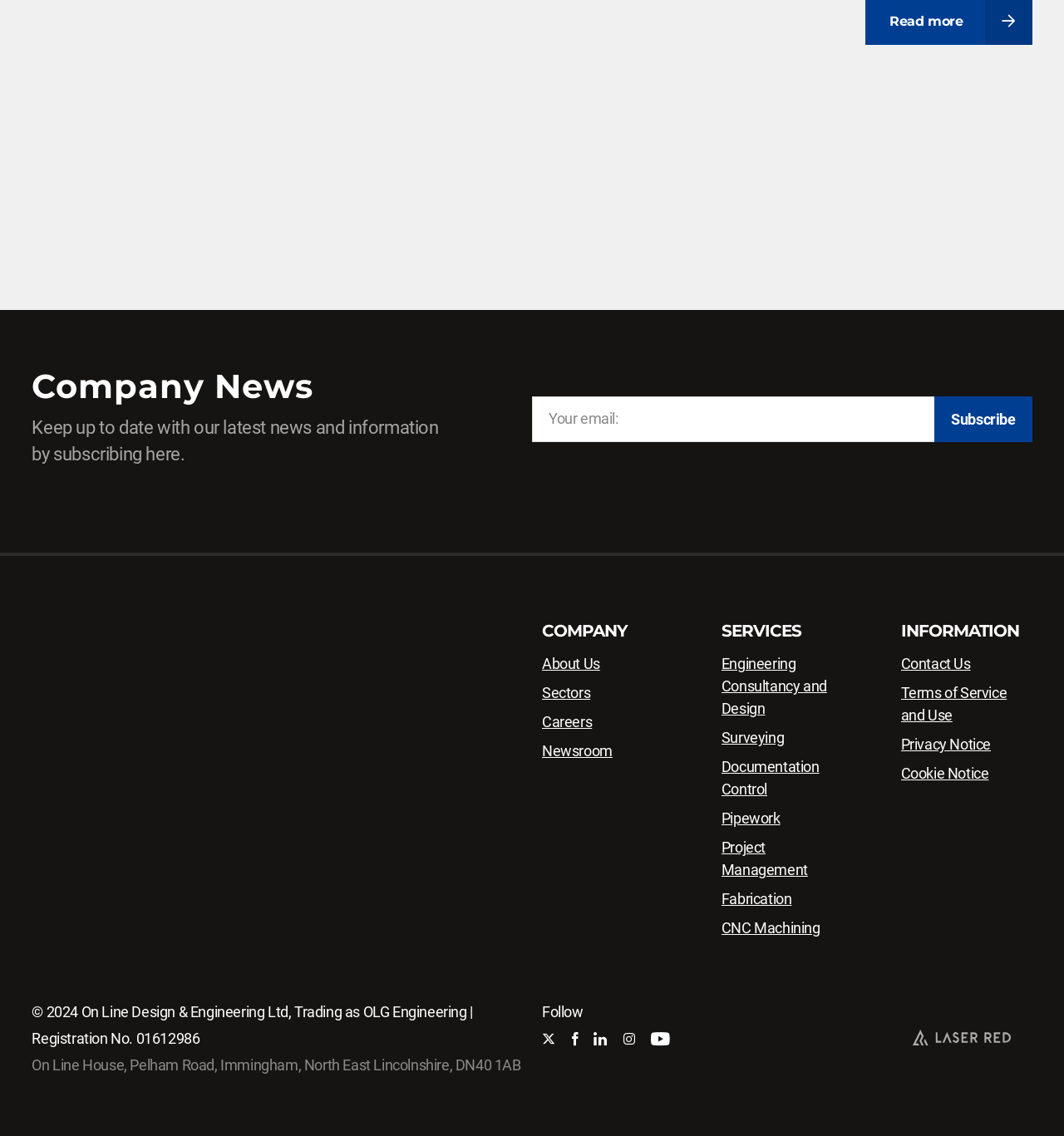Please provide the bounding box coordinates for the element that needs to be clicked to perform the instruction: "Follow on Twitter". The coordinates must consist of four float numbers between 0 and 1, formatted as [left, top, right, bottom].

[0.509, 0.907, 0.522, 0.925]